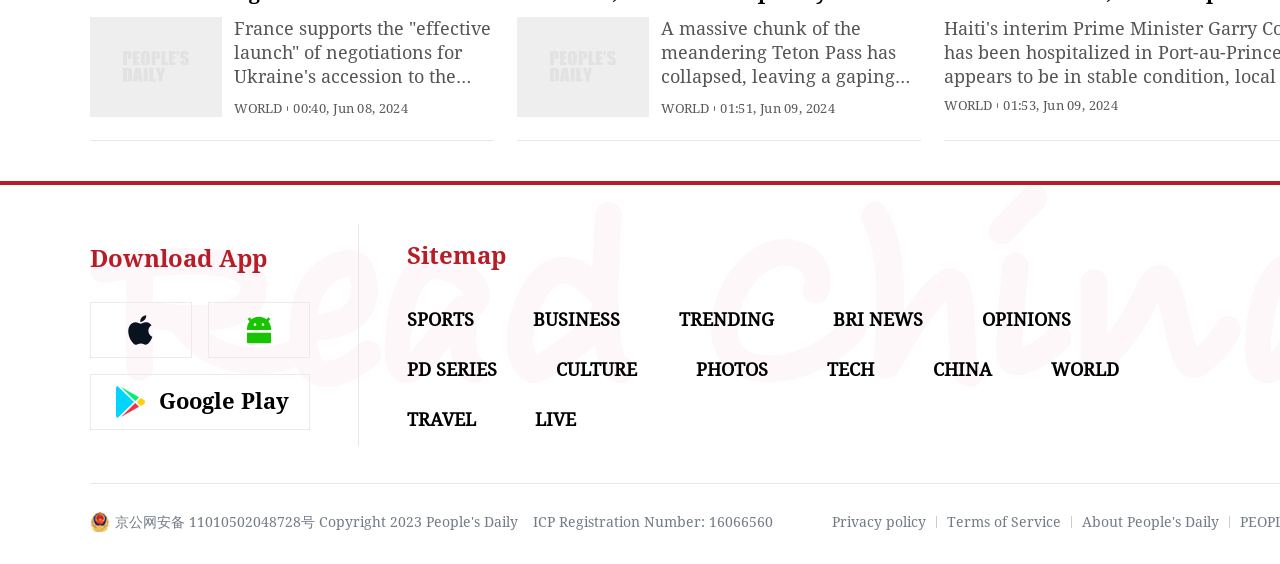Determine the coordinates of the bounding box for the clickable area needed to execute this instruction: "Learn about People's Daily".

[0.845, 0.911, 0.952, 0.94]